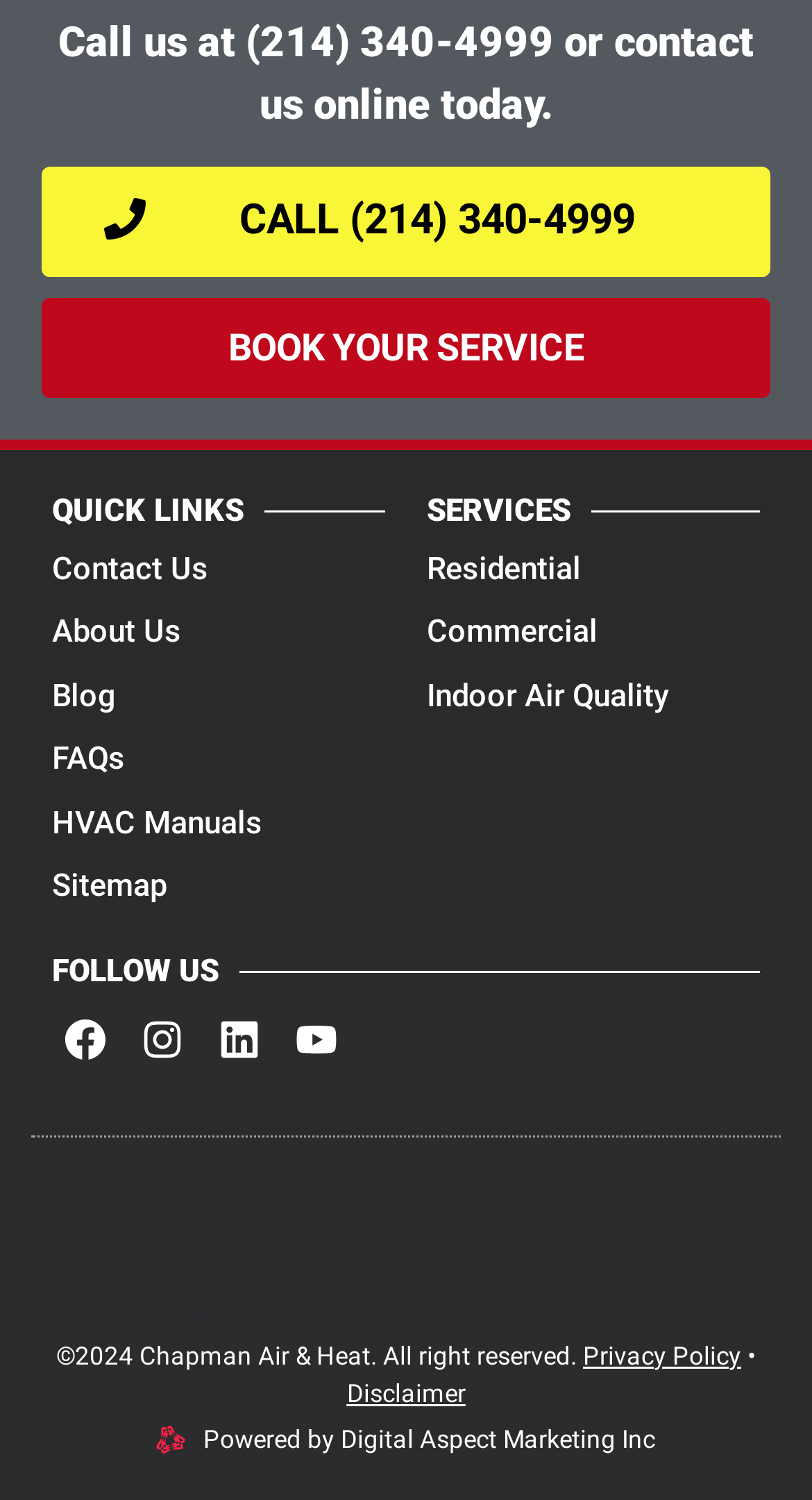Determine the bounding box coordinates of the clickable element to achieve the following action: 'View the blog'. Provide the coordinates as four float values between 0 and 1, formatted as [left, top, right, bottom].

[0.064, 0.448, 0.474, 0.48]